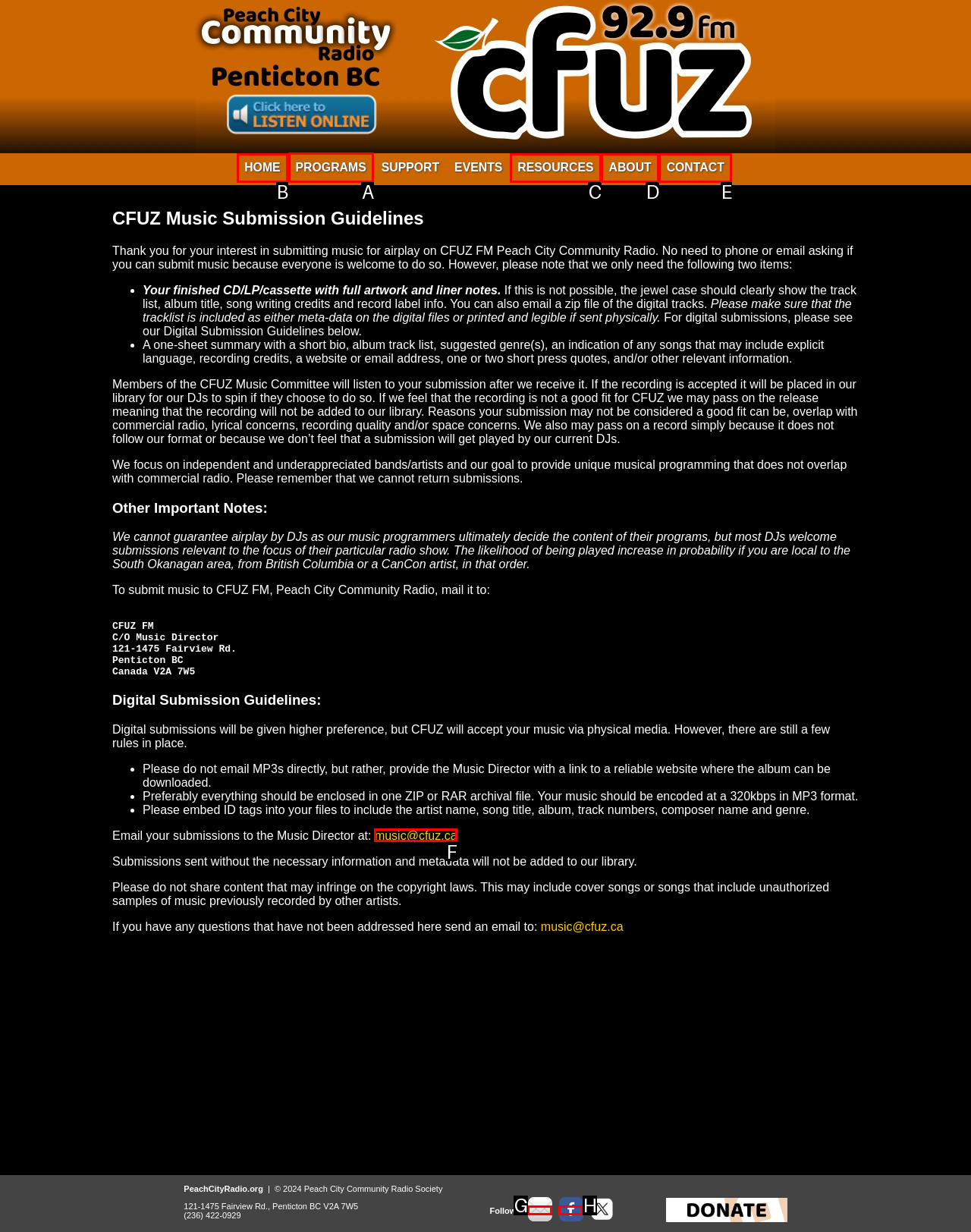For the task "click PROGRAMS", which option's letter should you click? Answer with the letter only.

A